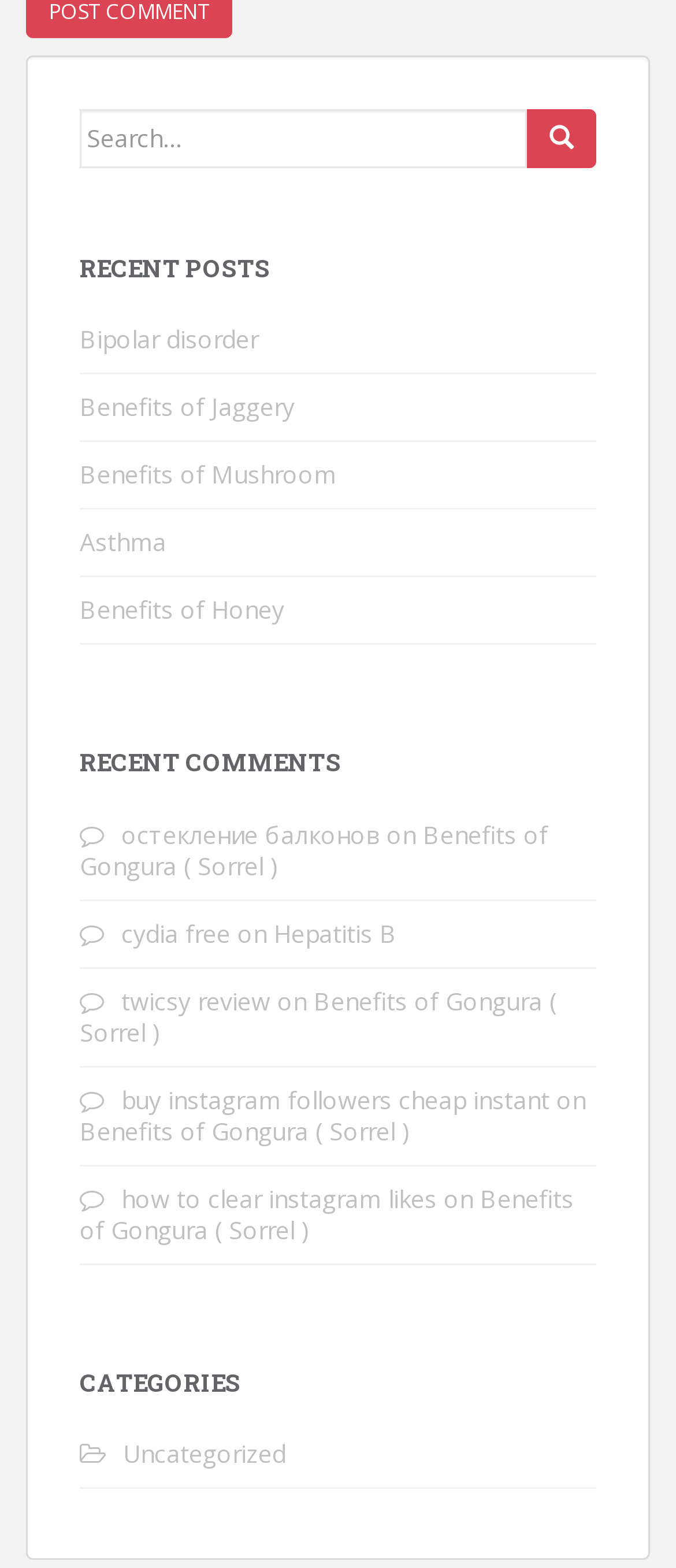Using the provided element description, identify the bounding box coordinates as (top-left x, top-left y, bottom-right x, bottom-right y). Ensure all values are between 0 and 1. Description: Asthma

[0.118, 0.335, 0.246, 0.356]